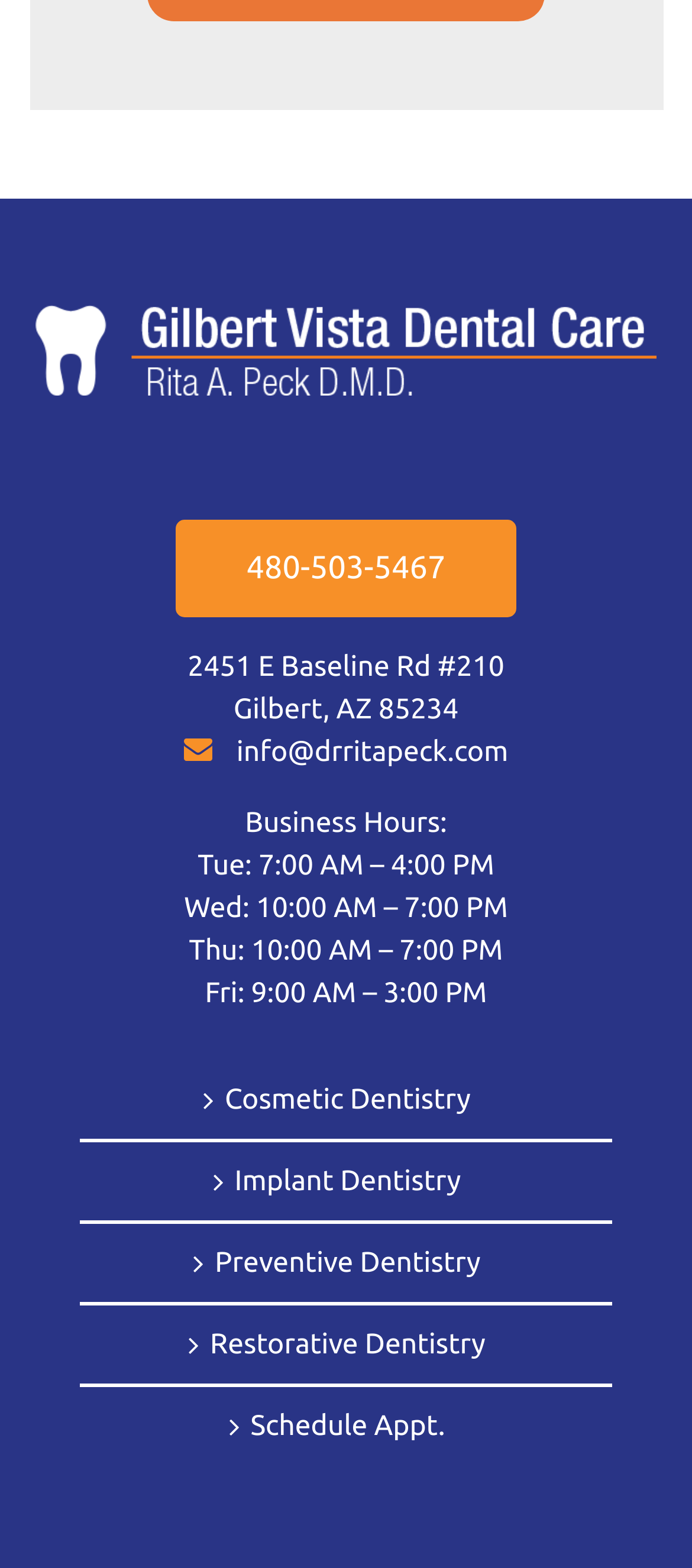Could you please study the image and provide a detailed answer to the question:
What is the address of the dental clinic?

The address of the dental clinic can be found in the top-right corner of the webpage, where it is written as '2451 E Baseline Rd #210 Gilbert, AZ 85234' in a link element.